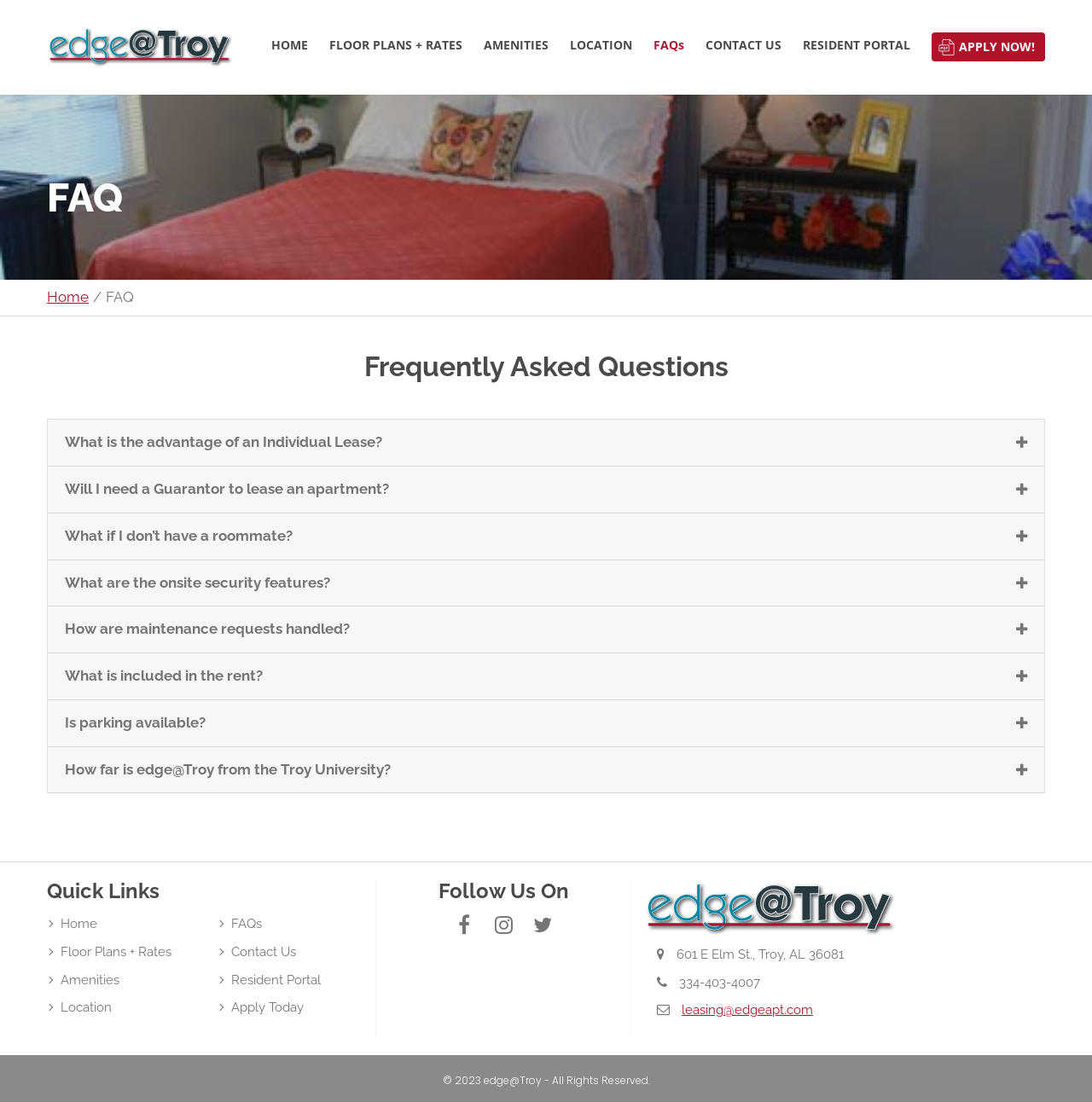Based on the image, provide a detailed response to the question:
What are the onsite security features?

The webpage lists 'What are the onsite security features?' as one of the FAQs, but it does not provide the answer. Therefore, it is not possible to determine the onsite security features based on the information provided on this webpage.